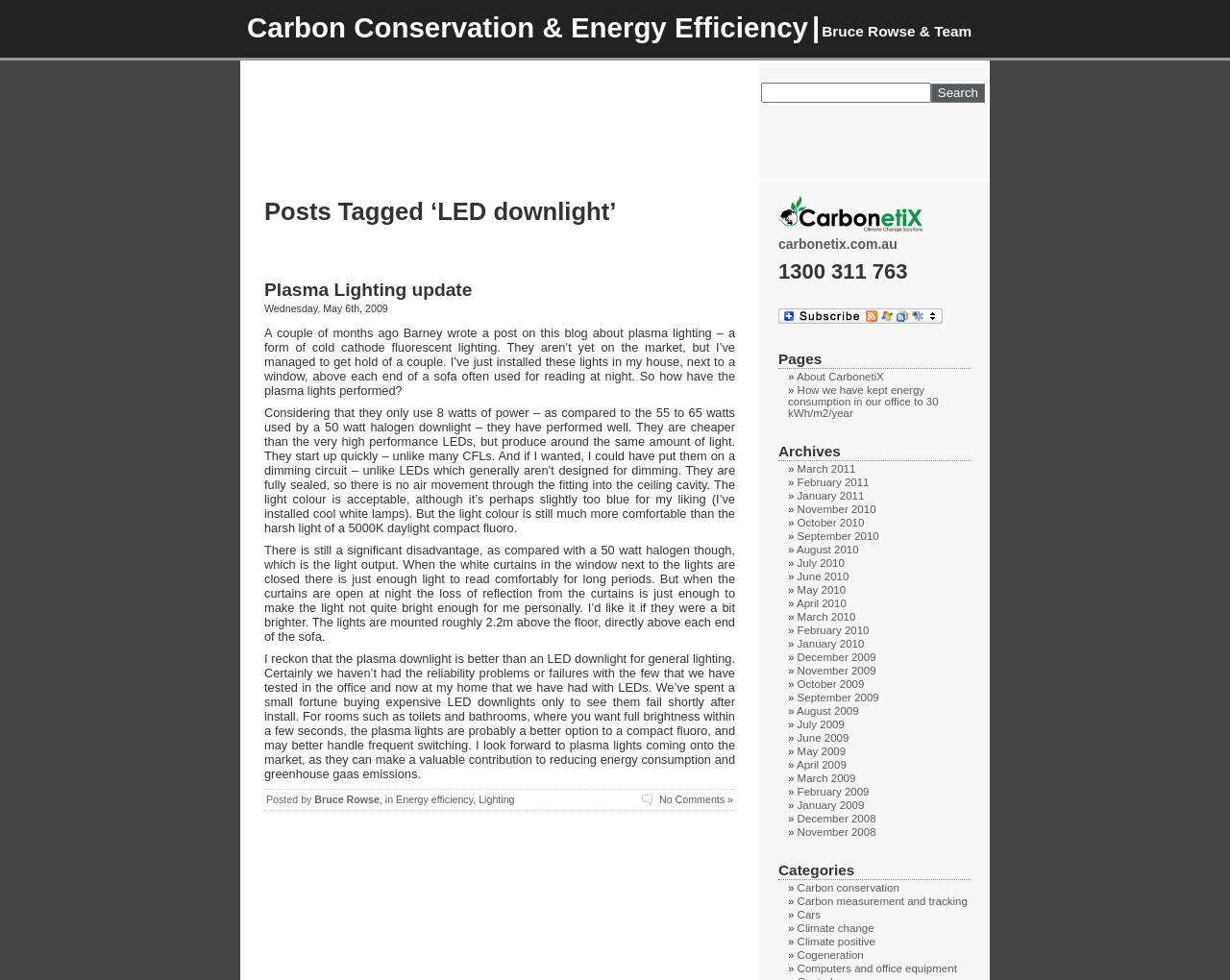Locate the bounding box coordinates of the element you need to click to accomplish the task described by this instruction: "Search for a term".

[0.757, 0.085, 0.801, 0.104]